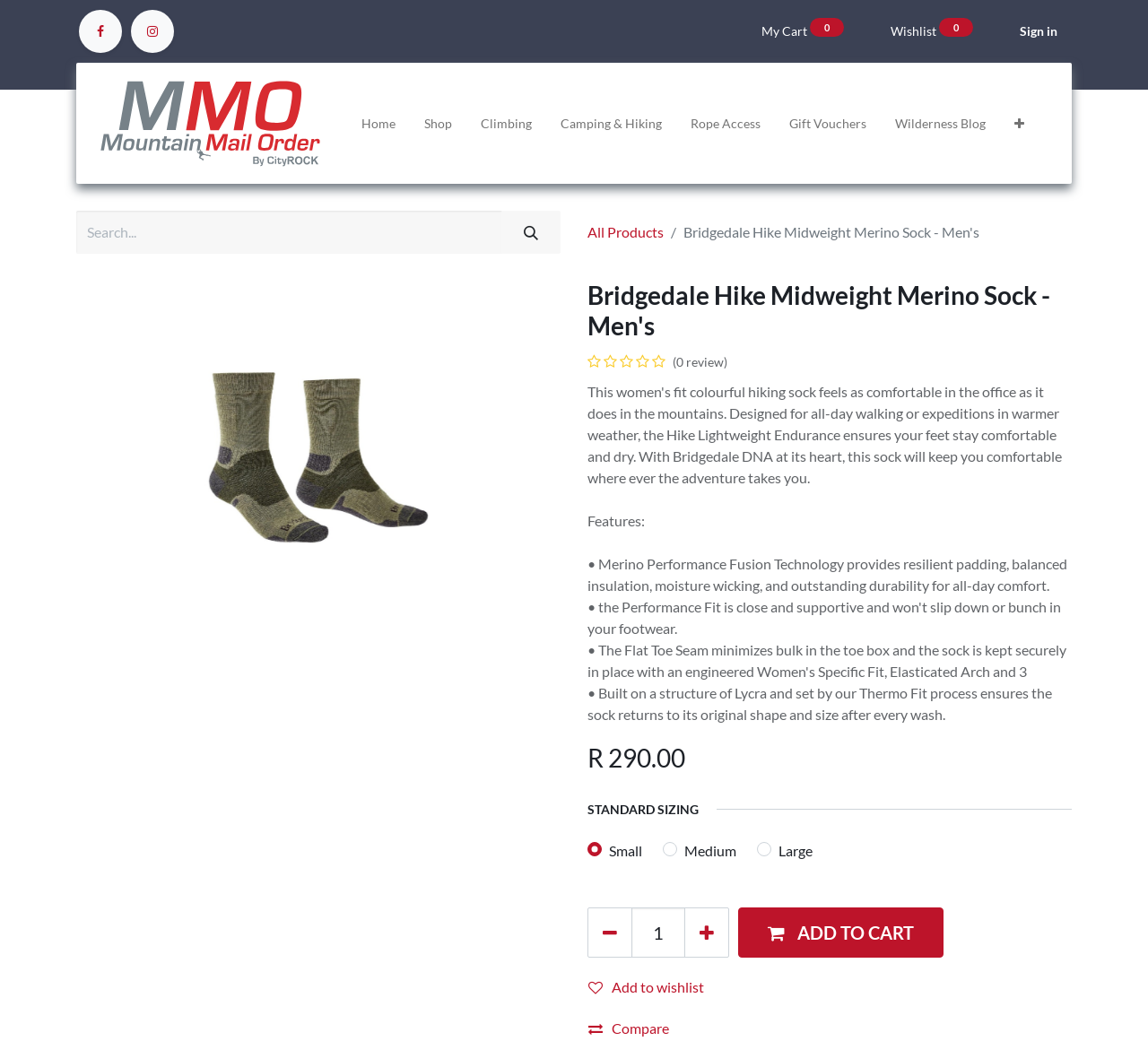Could you indicate the bounding box coordinates of the region to click in order to complete this instruction: "Click JUMPING LOLLIPOPS".

None